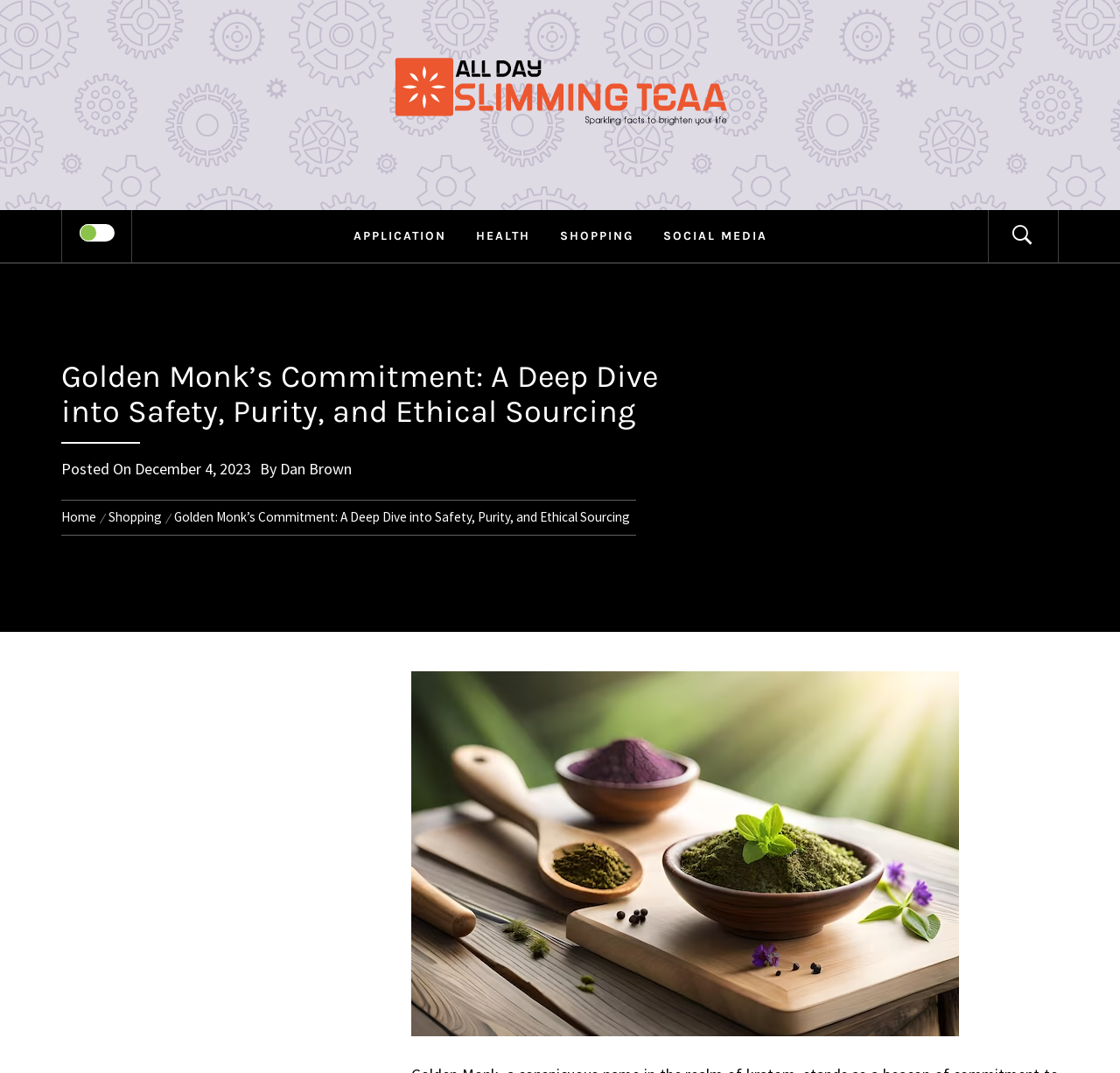What is the date of the post?
Please provide a comprehensive and detailed answer to the question.

I found the date of the post by looking at the text 'Posted On' followed by a link with the date 'December 4, 2023'.